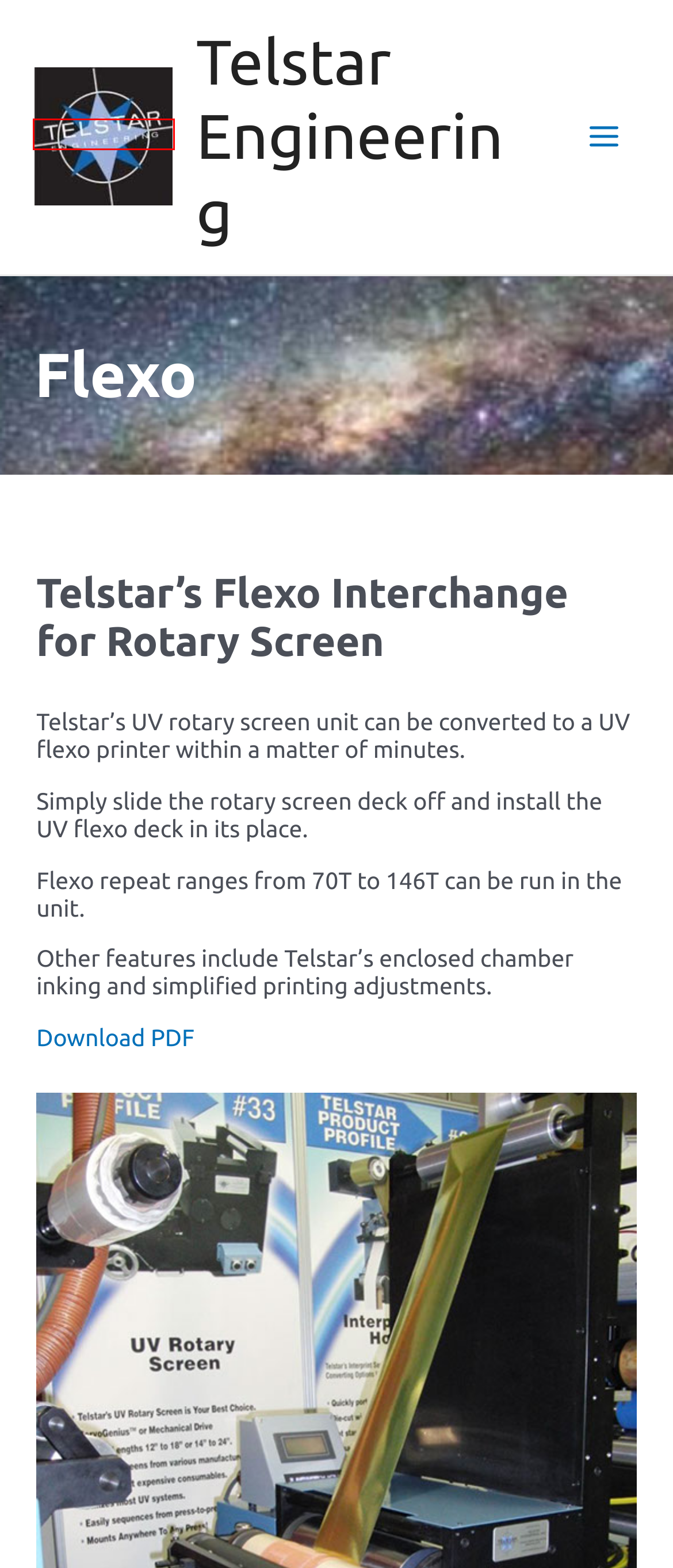You have received a screenshot of a webpage with a red bounding box indicating a UI element. Please determine the most fitting webpage description that matches the new webpage after clicking on the indicated element. The choices are:
A. Rotary Screen - Telstar Engineering
B. Heated, LP 3000 - Telstar Engineering
C. Please fill out this form  to be contacted about this product.
D. Web Transport Platform - Telstar Engineering
E. Coater 22 Wide - Telstar Engineering
F. Cast & Cure - Telstar Engineering
G. Fold & Turn - Telstar Engineering
H. Homepage - Telstar Engineering

H